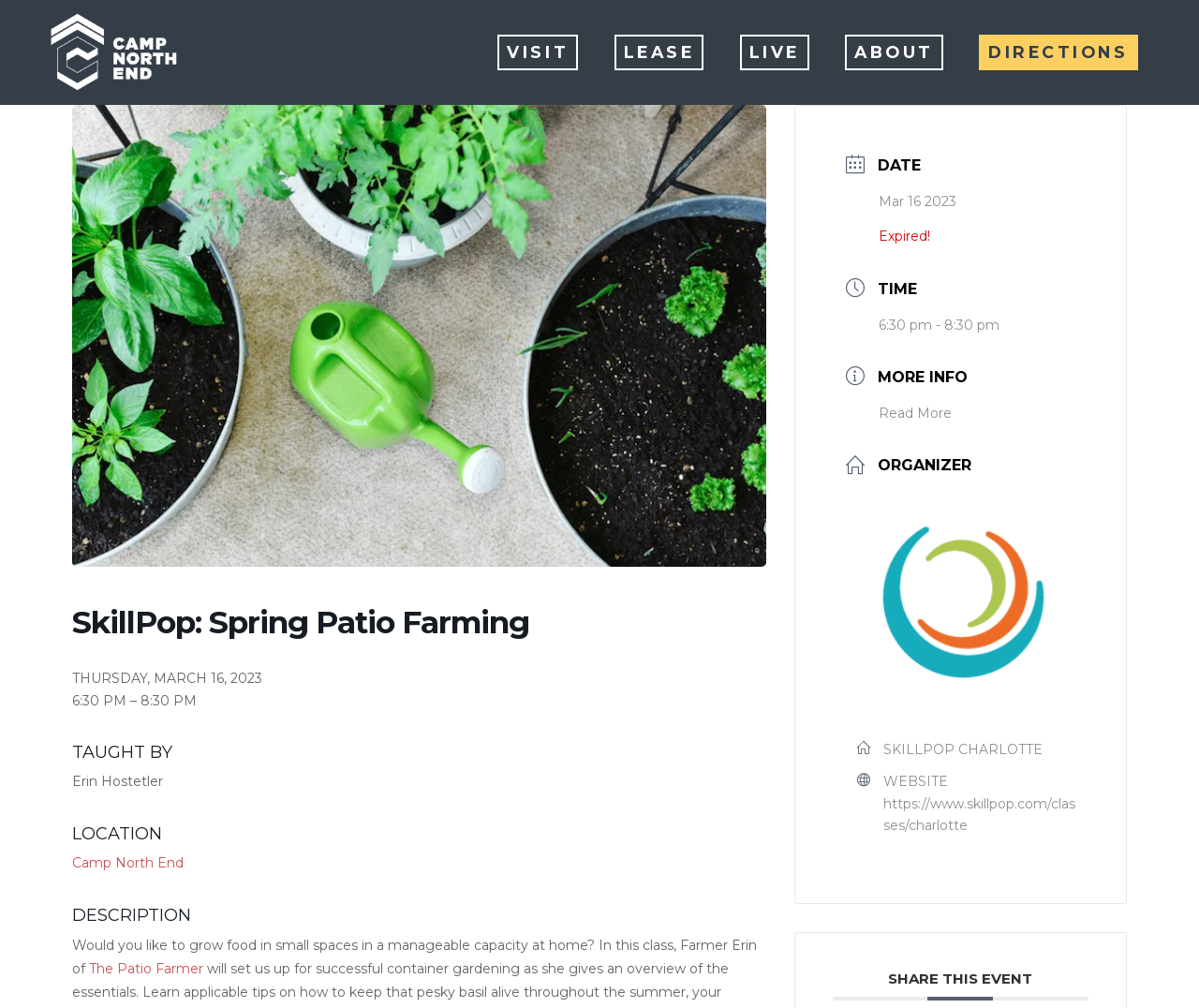What is the name of the organizer?
Identify the answer in the screenshot and reply with a single word or phrase.

SkillPop Charlotte